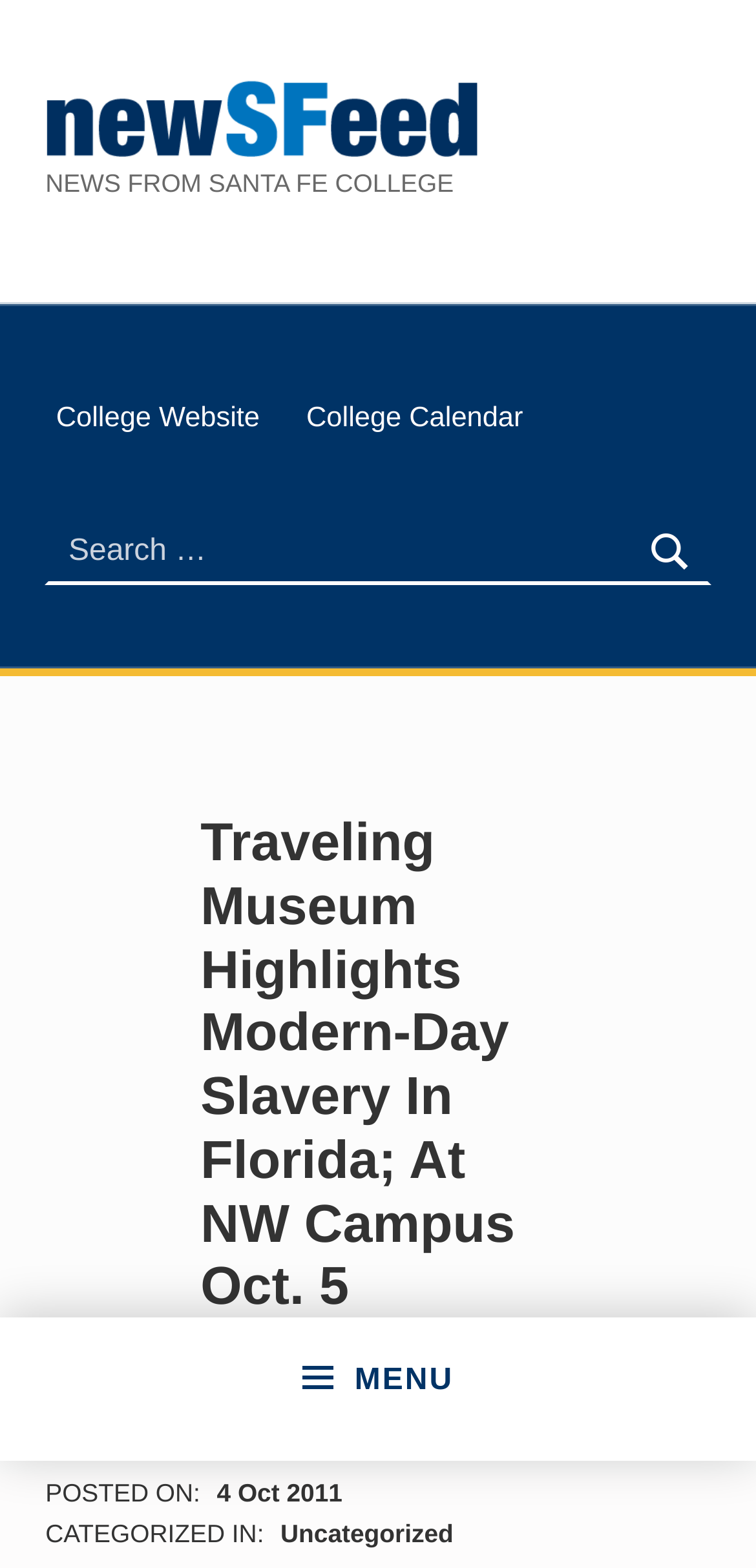Generate a comprehensive caption for the webpage you are viewing.

The webpage appears to be a news article or blog post from Santa Fe College. At the top, there is a heading that reads "Traveling Museum Highlights Modern-Day Slavery in Florida; At NW Campus Oct. 5", which is also the title of the webpage. Below this heading, there is a subheading that says "NEWS FROM SANTA FE COLLEGE". 

On the top-left corner, there is a menu button with an icon, which is not expanded by default. On the top-right corner, there are three links: "College Website", "College Calendar", and a search bar with a "Search" button. The search bar has a placeholder text "Search for:".

The main content of the webpage starts with a heading that says "Introduction", followed by another heading that repeats the title of the webpage. The article or post content is not explicitly described in the accessibility tree, but it likely follows this heading.

At the bottom of the webpage, there is a footer section that contains metadata about the post, including the posting date "4 Oct 2011" and a category label "Uncategorized".